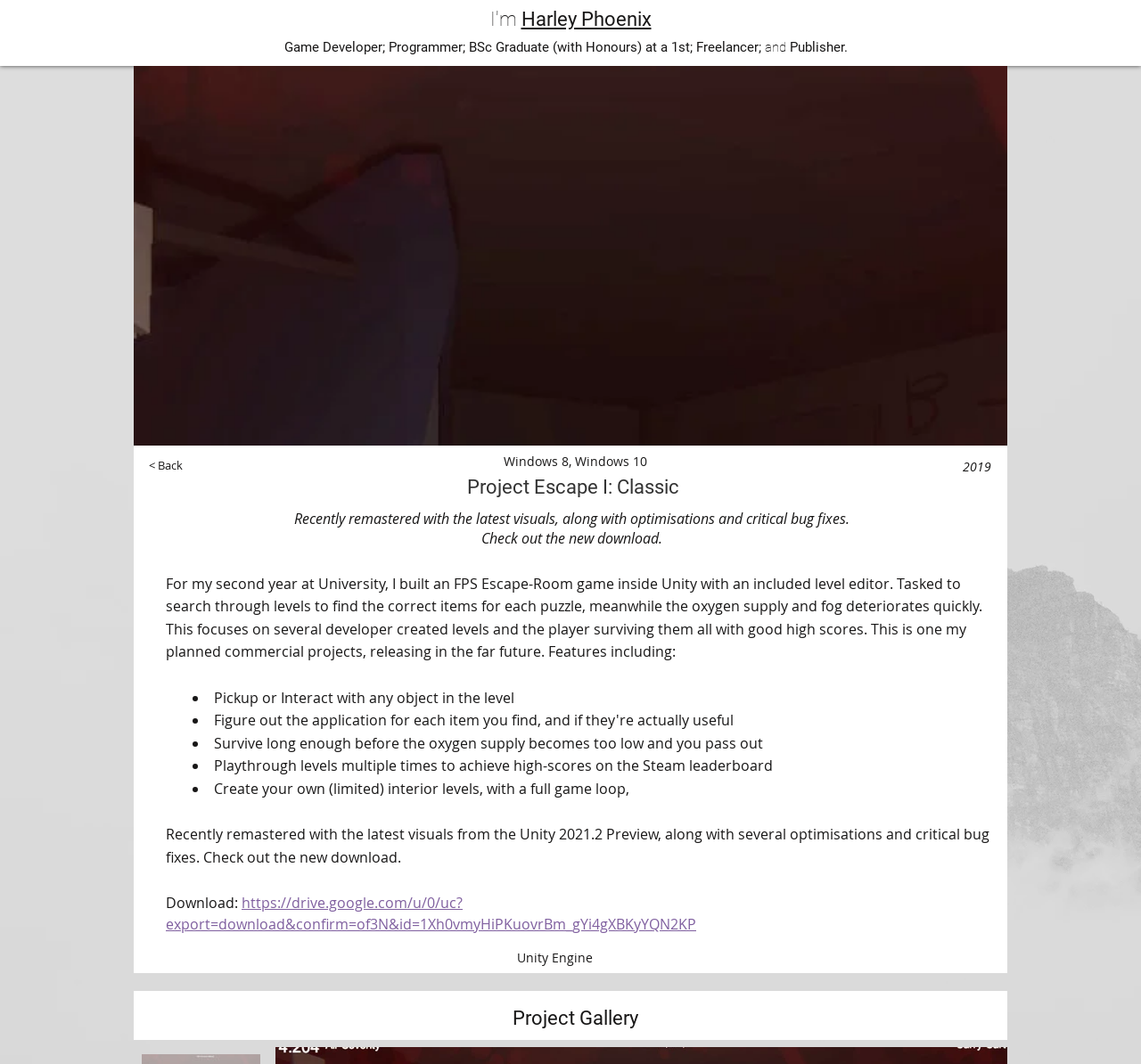Describe the webpage in detail, including text, images, and layout.

This webpage is about Project Escape I: Classic, a game developed by Harley Phoenix. At the top, there is a heading that reads "I'm Harley Phoenix" followed by a brief description of the developer's background, including their education and profession. Below this, there is a heading that reads "Project Escape I: Classic" with a link to go back to a previous page.

On the left side, there is a section that provides information about the game, including the operating systems it supports (Windows 8 and 10) and the year it was released (2019). Below this, there is a paragraph that describes the game, stating that it is a first-person shooter escape-room game built in Unity with a level editor. The game involves searching for items to solve puzzles while managing oxygen supply and fog.

The game's features are listed in bullet points, including the ability to interact with objects, survive long enough to avoid passing out, and achieving high scores on the Steam leaderboard. Additionally, players can create their own interior levels with a full game loop.

Further down, there is a section that announces the game's remastering with the latest visuals, optimizations, and bug fixes, with a call to check out the new download. A download link is provided, along with a mention of the Unity Engine used to build the game.

At the very bottom, there is a heading that reads "Project Gallery", which may suggest that there are more projects or games showcased on this webpage or website.